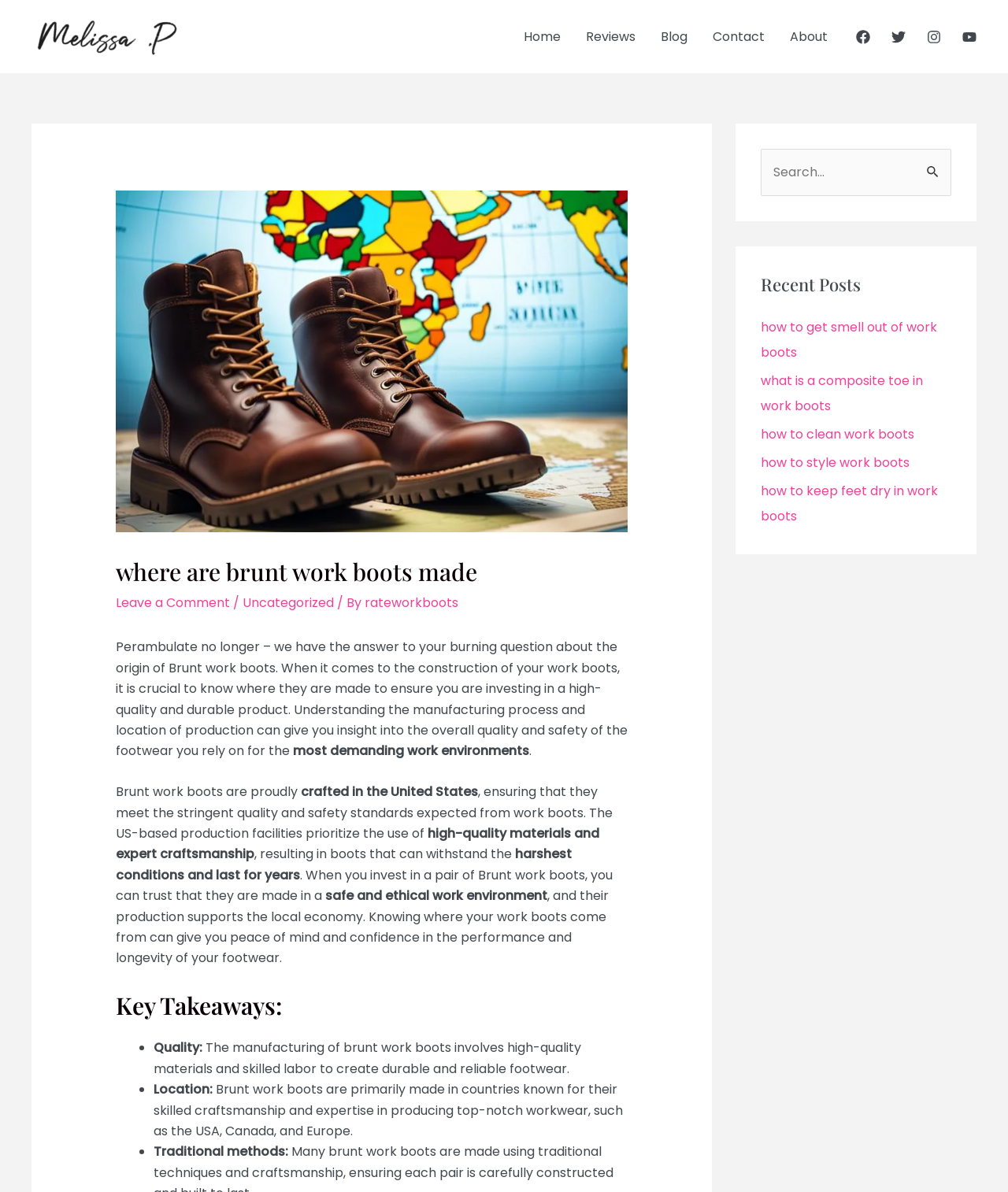Highlight the bounding box coordinates of the element that should be clicked to carry out the following instruction: "Click on the 'Get Recommended Work Boot' link". The coordinates must be given as four float numbers ranging from 0 to 1, i.e., [left, top, right, bottom].

[0.031, 0.022, 0.18, 0.038]